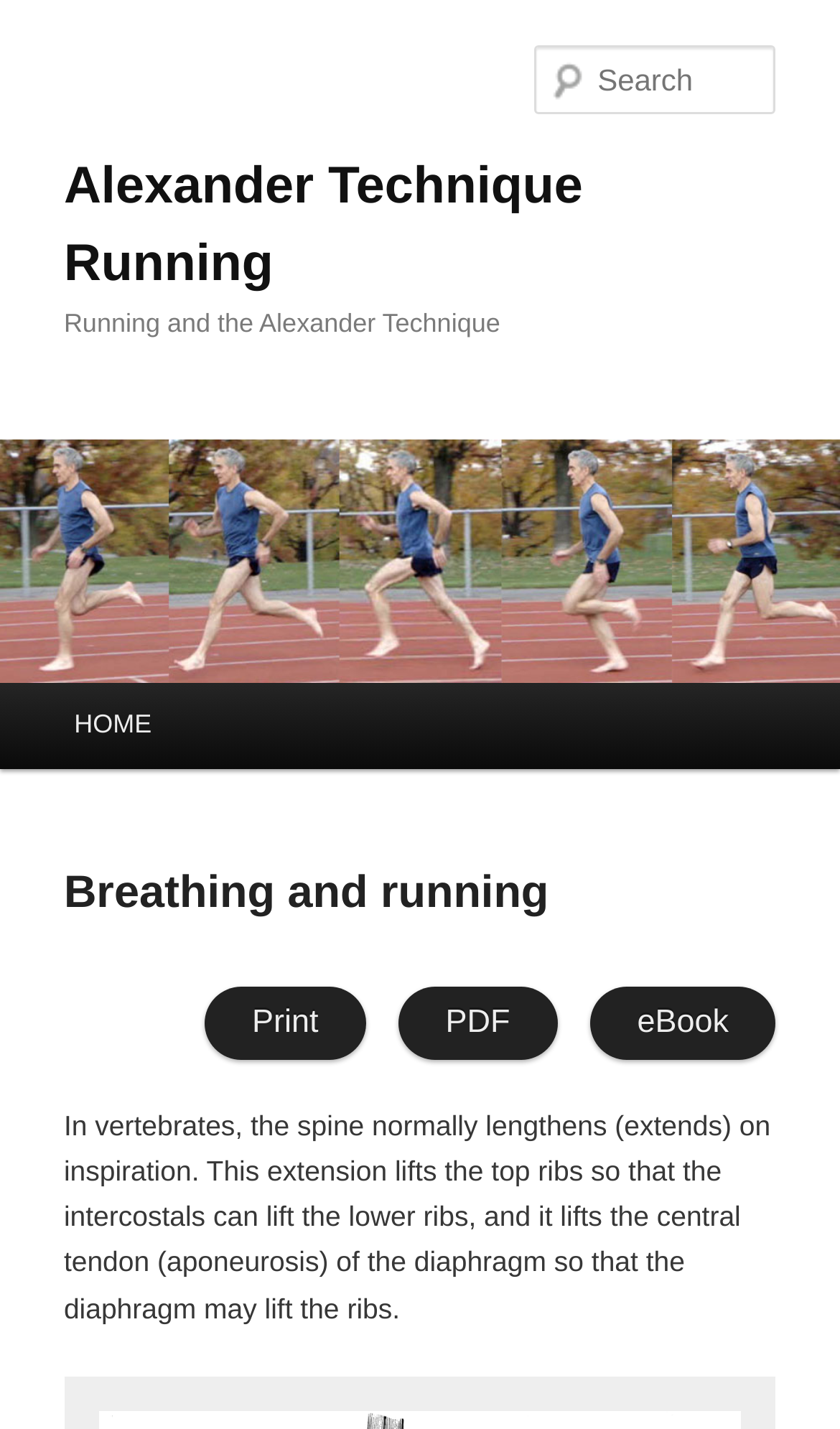From the webpage screenshot, predict the bounding box of the UI element that matches this description: "HOME".

[0.051, 0.477, 0.218, 0.538]